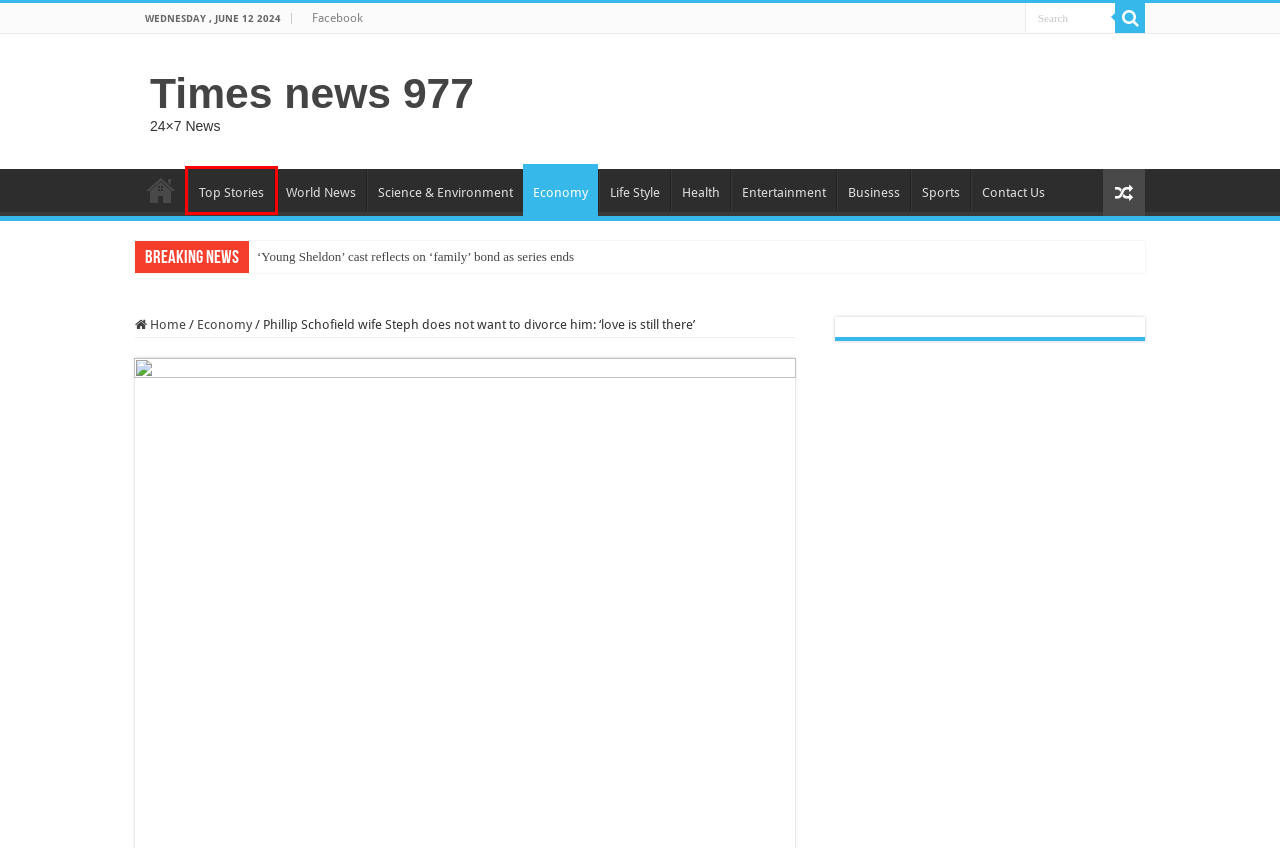Examine the screenshot of a webpage with a red rectangle bounding box. Select the most accurate webpage description that matches the new webpage after clicking the element within the bounding box. Here are the candidates:
A. Business Archives - Times news 977
B. Life Style Archives - Times news 977
C. Contact Us - Times news 977
D. Economy – Times news 977
E. Top Stories Archives - Times news 977
F. Times news 977 – 24×7 News
G. ‘Young Sheldon’ cast reflects on ‘family’ bond as series ends – Times news 977
H. Entertainment Archives - Times news 977

E